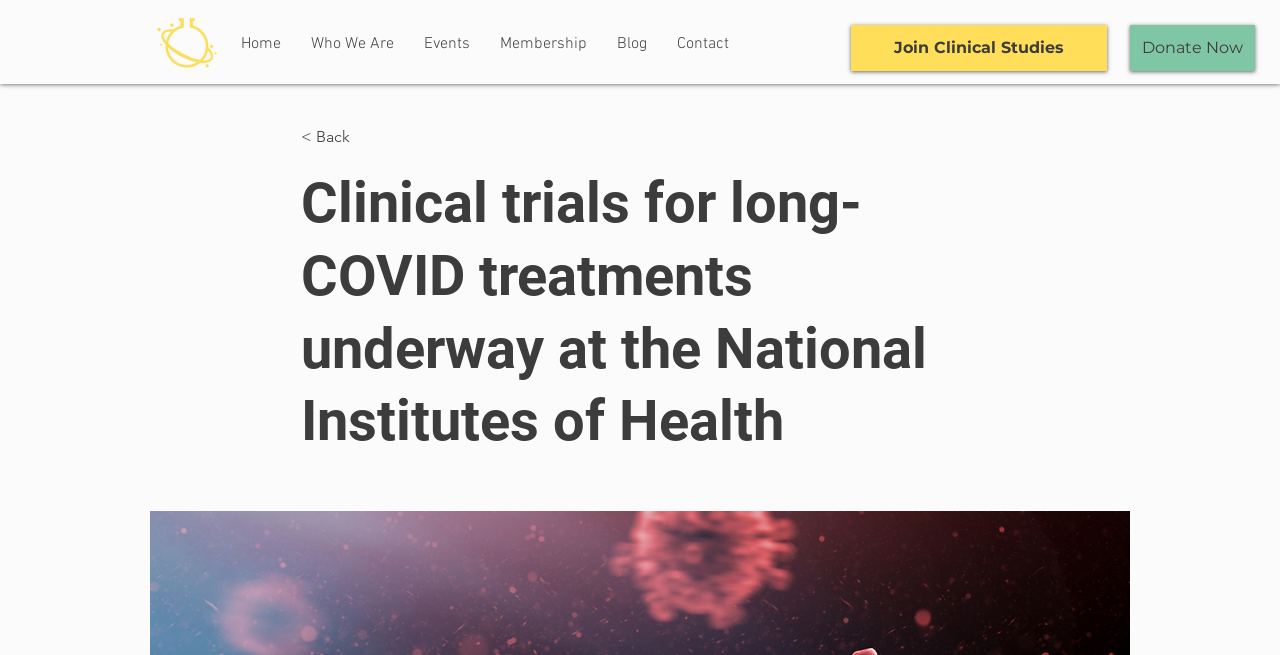Highlight the bounding box coordinates of the element you need to click to perform the following instruction: "Click the 'Contact' link."

[0.517, 0.029, 0.581, 0.105]